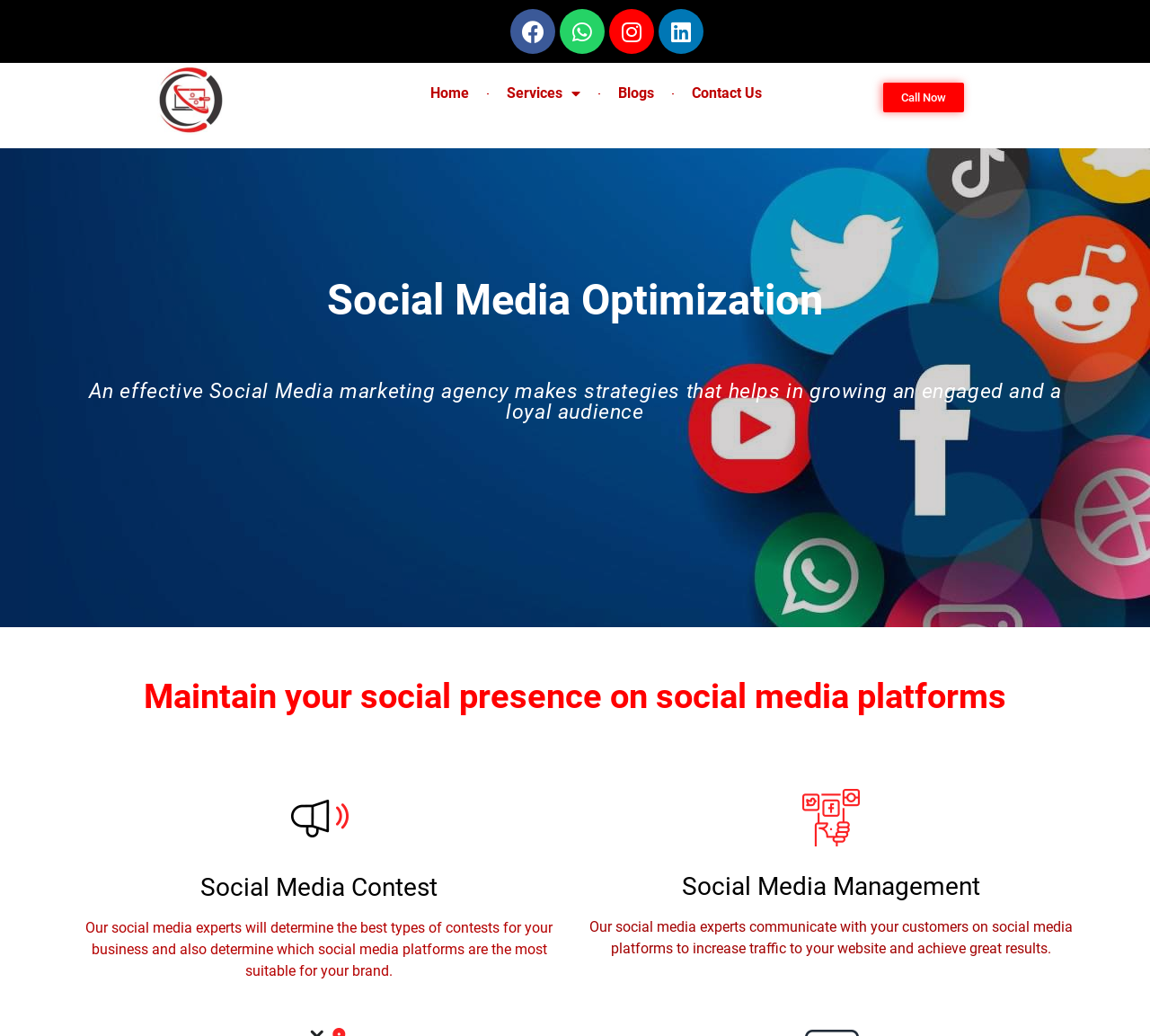What is the purpose of social media contests?
Please give a detailed and elaborate answer to the question based on the image.

According to the webpage, social media contests are used to engage an audience, as stated in the section 'Social Media Contest', which explains that the agency's experts determine the best types of contests for a business and the most suitable social media platforms.